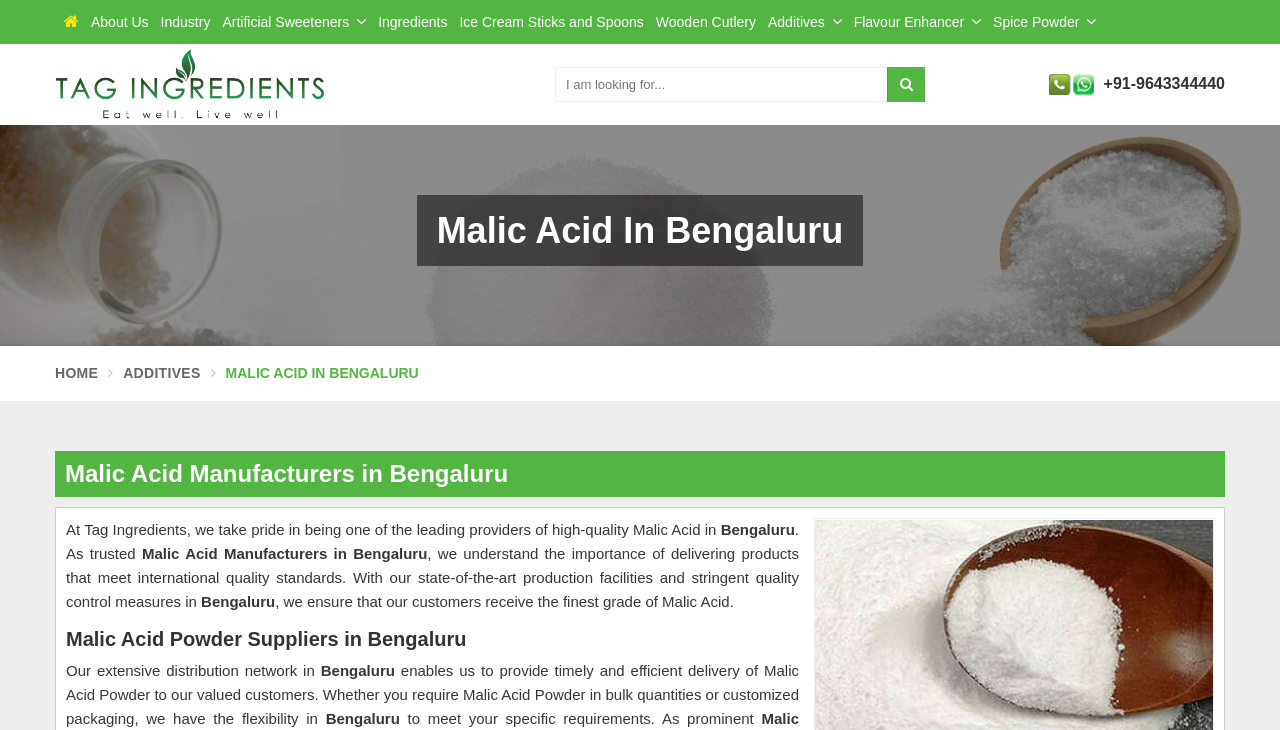Please identify the bounding box coordinates of the area I need to click to accomplish the following instruction: "Go to the 'HOME' page".

[0.043, 0.475, 0.077, 0.55]